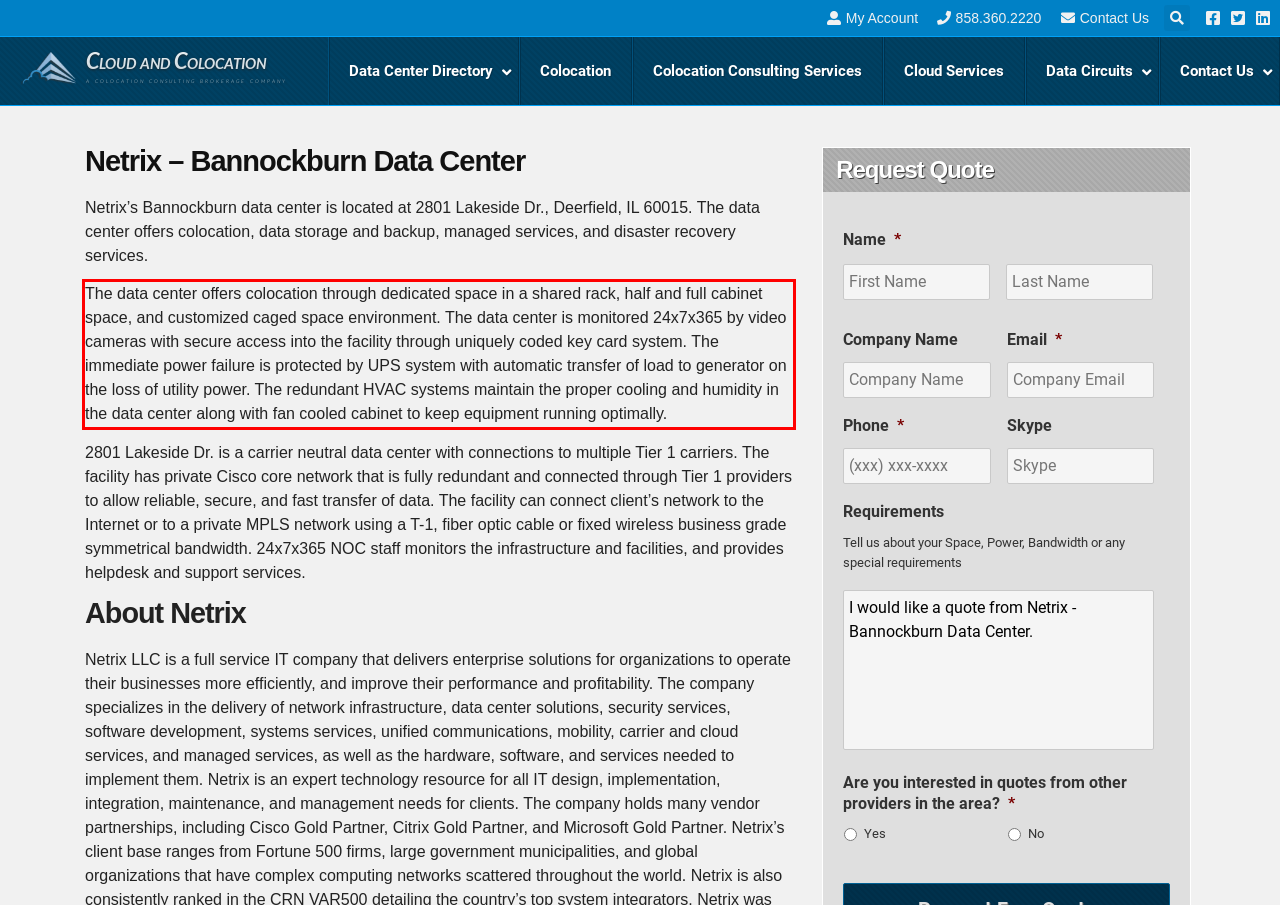Examine the screenshot of the webpage, locate the red bounding box, and generate the text contained within it.

The data center offers colocation through dedicated space in a shared rack, half and full cabinet space, and customized caged space environment. The data center is monitored 24x7x365 by video cameras with secure access into the facility through uniquely coded key card system. The immediate power failure is protected by UPS system with automatic transfer of load to generator on the loss of utility power. The redundant HVAC systems maintain the proper cooling and humidity in the data center along with fan cooled cabinet to keep equipment running optimally.